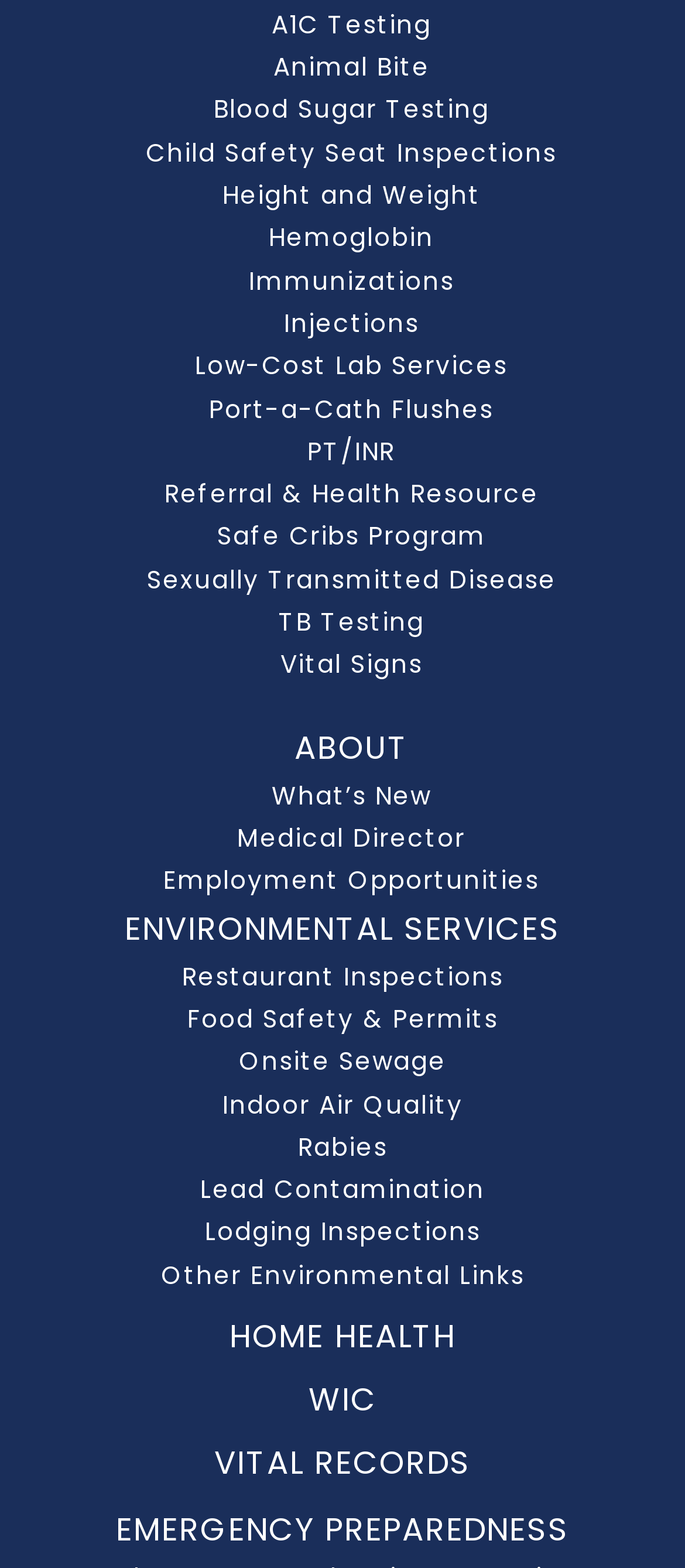Can you find the bounding box coordinates of the area I should click to execute the following instruction: "Go to Vital Records"?

[0.313, 0.919, 0.687, 0.947]